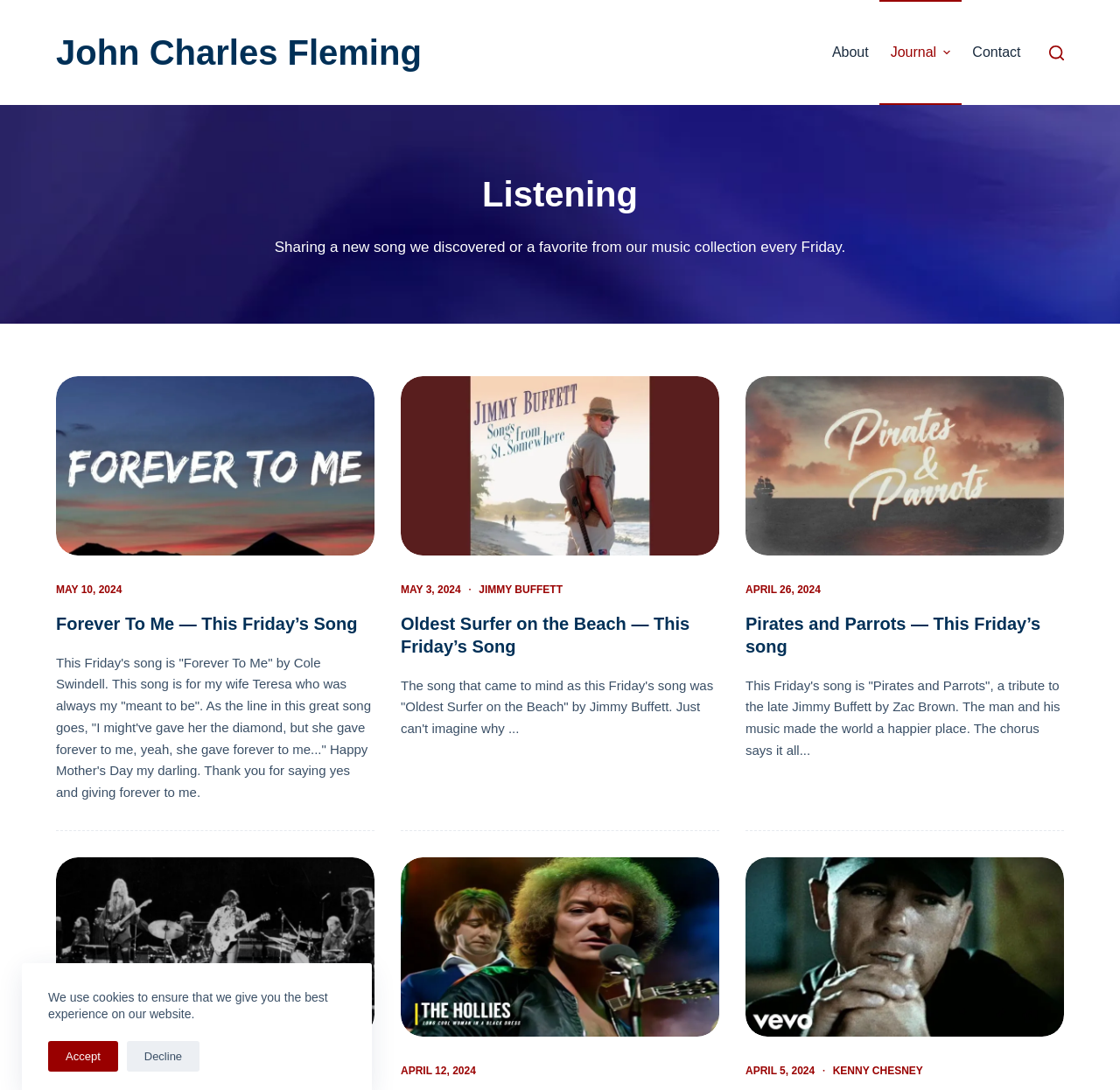Give a short answer using one word or phrase for the question:
How many menu items are in the header menu?

4